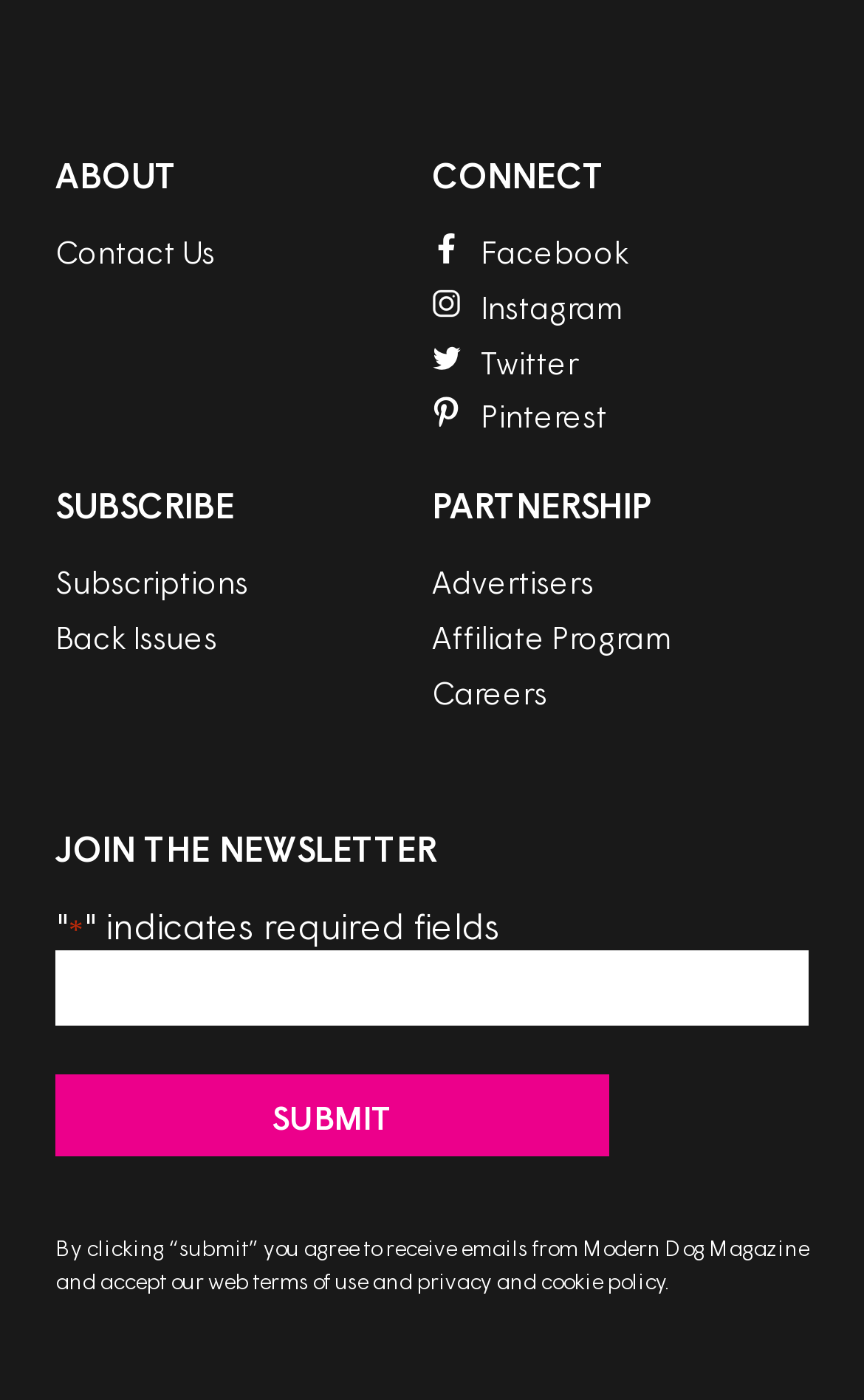Please answer the following question using a single word or phrase: 
What is the 'SUBSCRIBE' section about?

Subscriptions, Back Issues